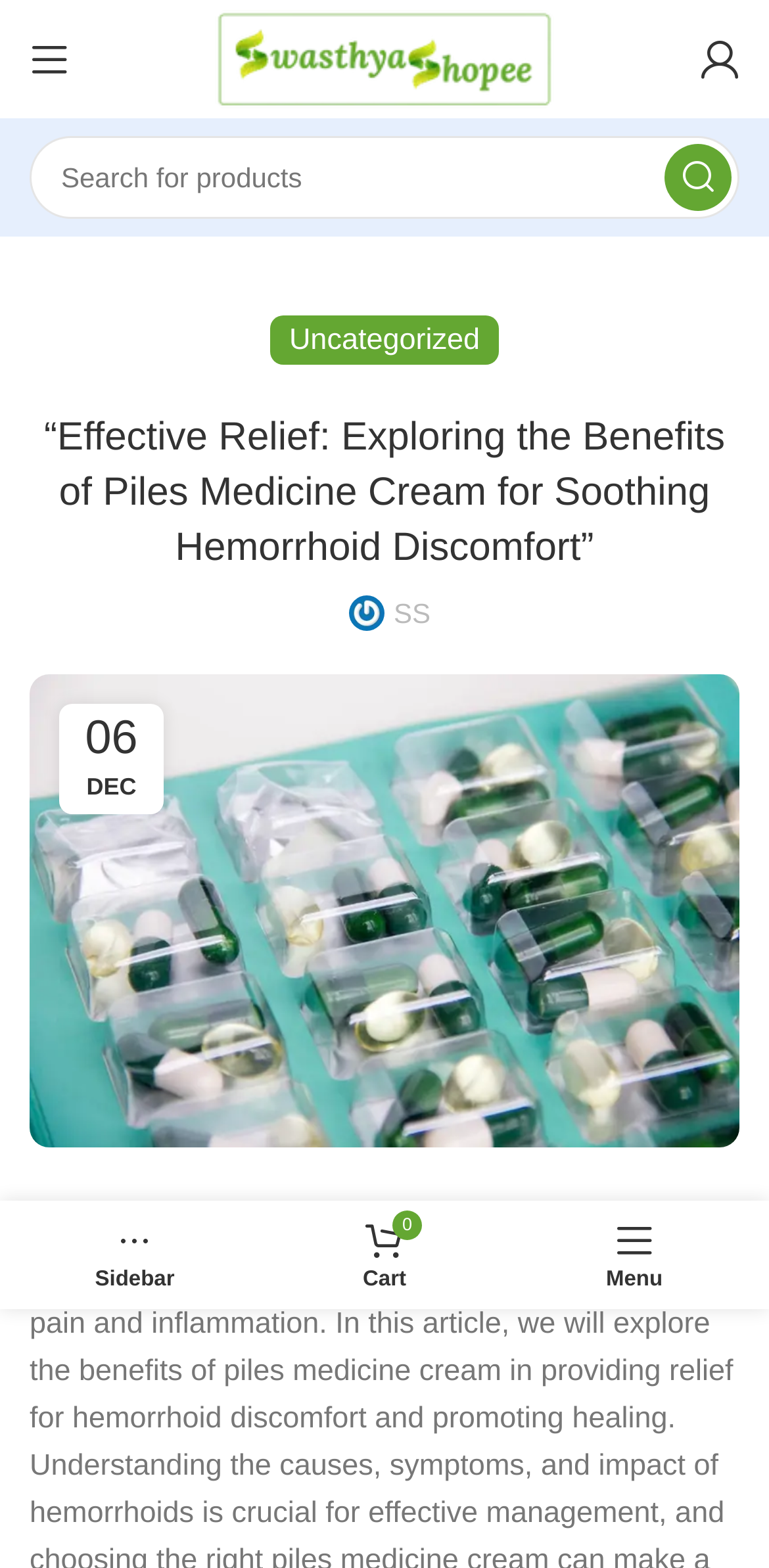What is the logo of the website?
Look at the image and construct a detailed response to the question.

The logo of the website is 'Swasthyashopee' which is an image element located at the top left corner of the webpage, with a bounding box coordinate of [0.279, 0.0, 0.721, 0.075].